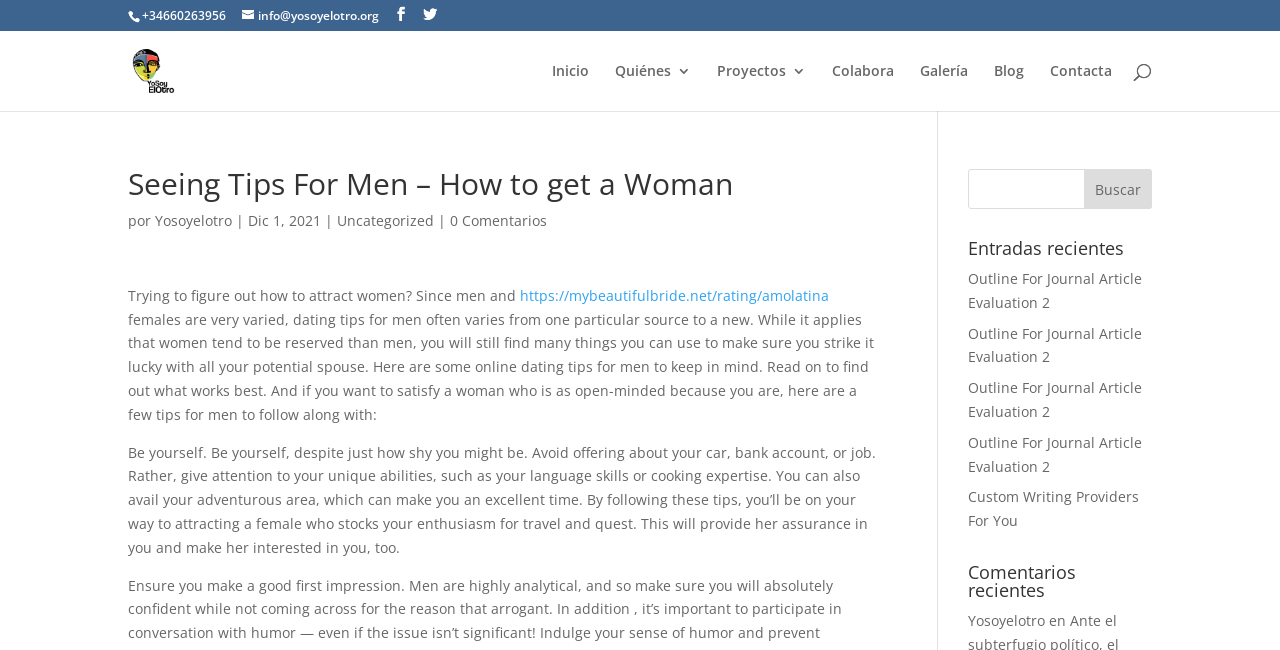Could you highlight the region that needs to be clicked to execute the instruction: "Read the blog post"?

[0.1, 0.44, 0.406, 0.469]